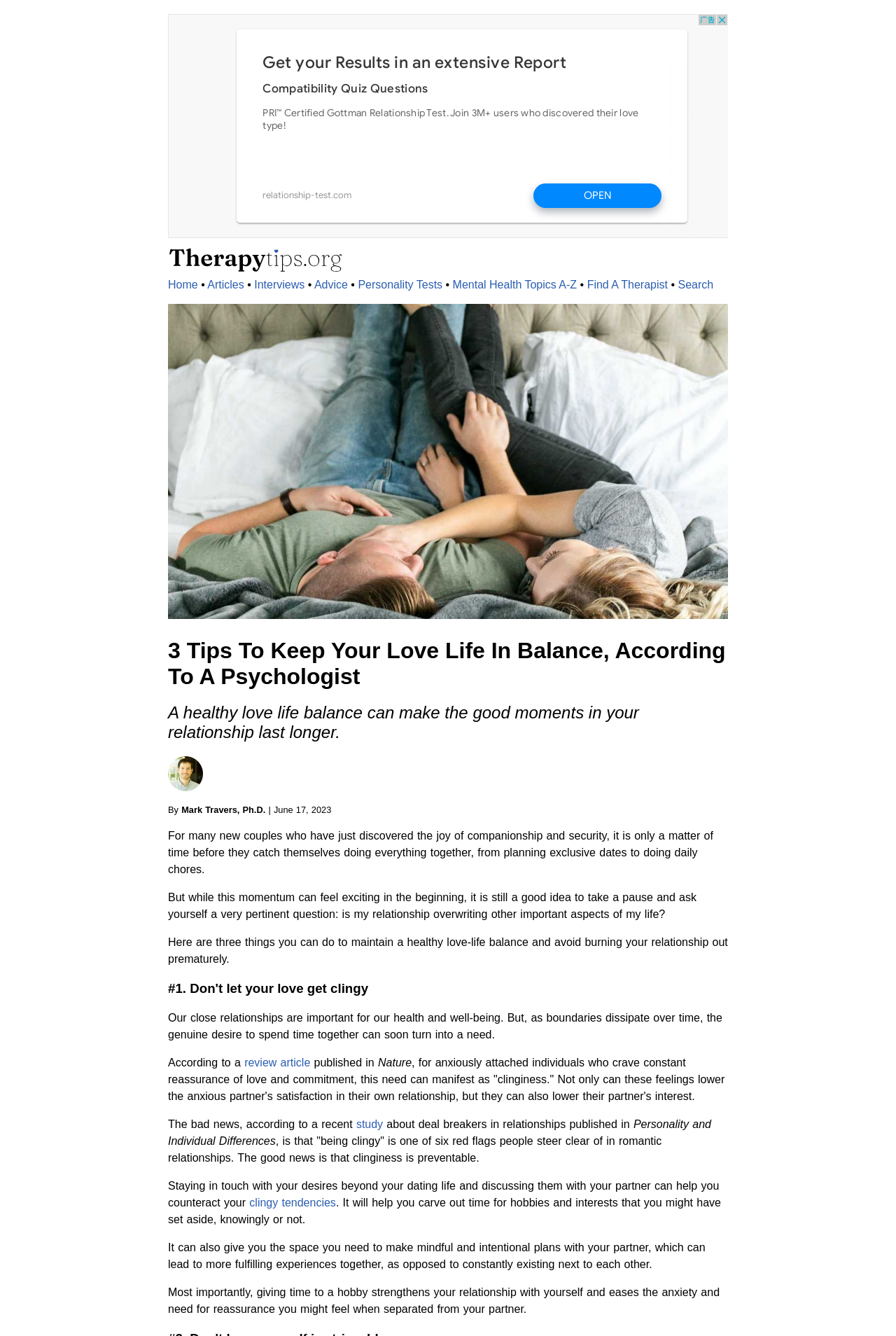Show the bounding box coordinates of the element that should be clicked to complete the task: "Find out about 'Personality Tests'".

[0.4, 0.209, 0.494, 0.218]